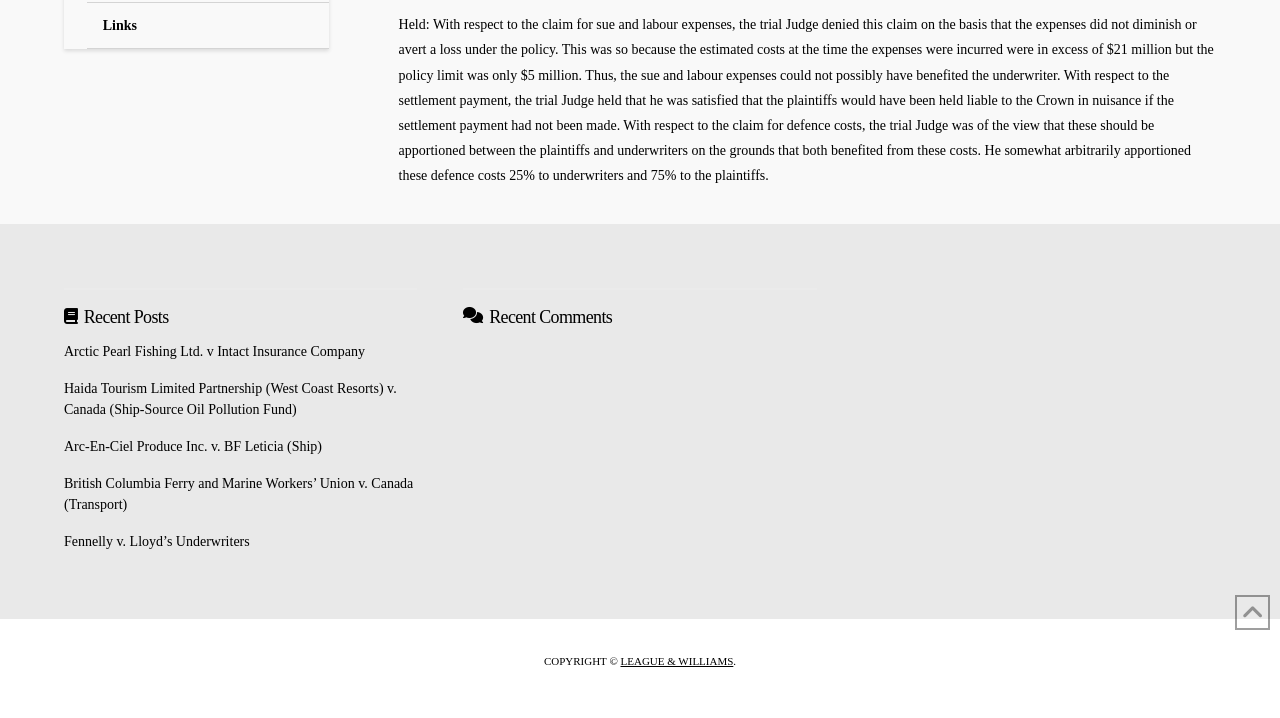Identify the bounding box for the given UI element using the description provided. Coordinates should be in the format (top-left x, top-left y, bottom-right x, bottom-right y) and must be between 0 and 1. Here is the description: Links

[0.068, 0.004, 0.257, 0.068]